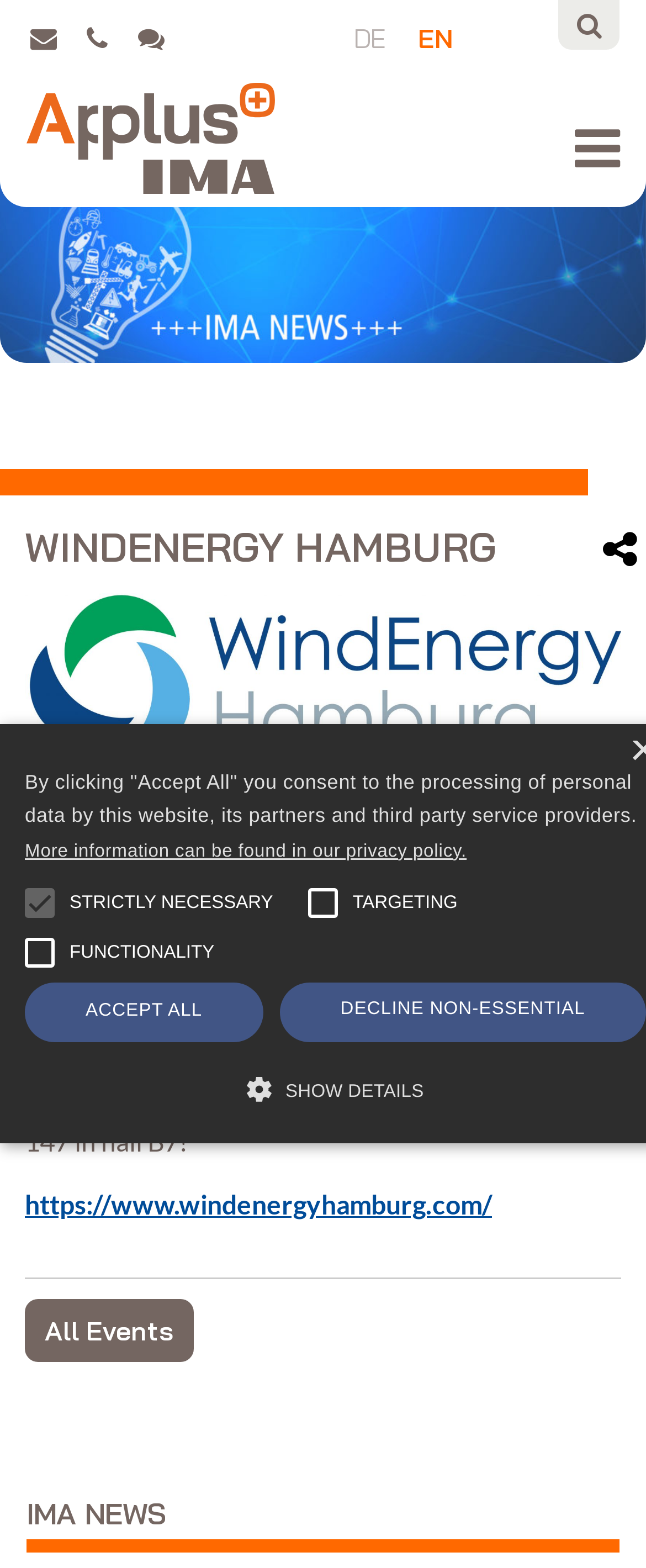Convey a detailed summary of the webpage, mentioning all key elements.

The webpage appears to be the official website of WindEnergy Hamburg, a trade fair for the wind energy sector. At the top left corner, there are three social media links, followed by a language selection menu with options for German (DE) and English (EN). 

Below the language selection menu, there is a prominent header image that spans the entire width of the page. The image is accompanied by a heading that reads "WINDENERGY HAMBURG" in bold font. 

Below the header image, there is a paragraph of text that describes the purpose and significance of WindEnergy Hamburg. The text is followed by a call-to-action, inviting visitors to visit the event's stand at hall B7. 

On the right side of the page, there is a search button and a responsive menu link. At the bottom of the page, there is a section dedicated to cookie settings, with options to accept or decline various types of cookies, including strictly necessary, targeting, and functionality cookies. 

The page also features a section titled "More on the topic" and another section titled "IMA NEWS", which appears to be a news feed or blog section. There are several buttons and links scattered throughout the page, including a link to the event's website and a button to open sharing options.